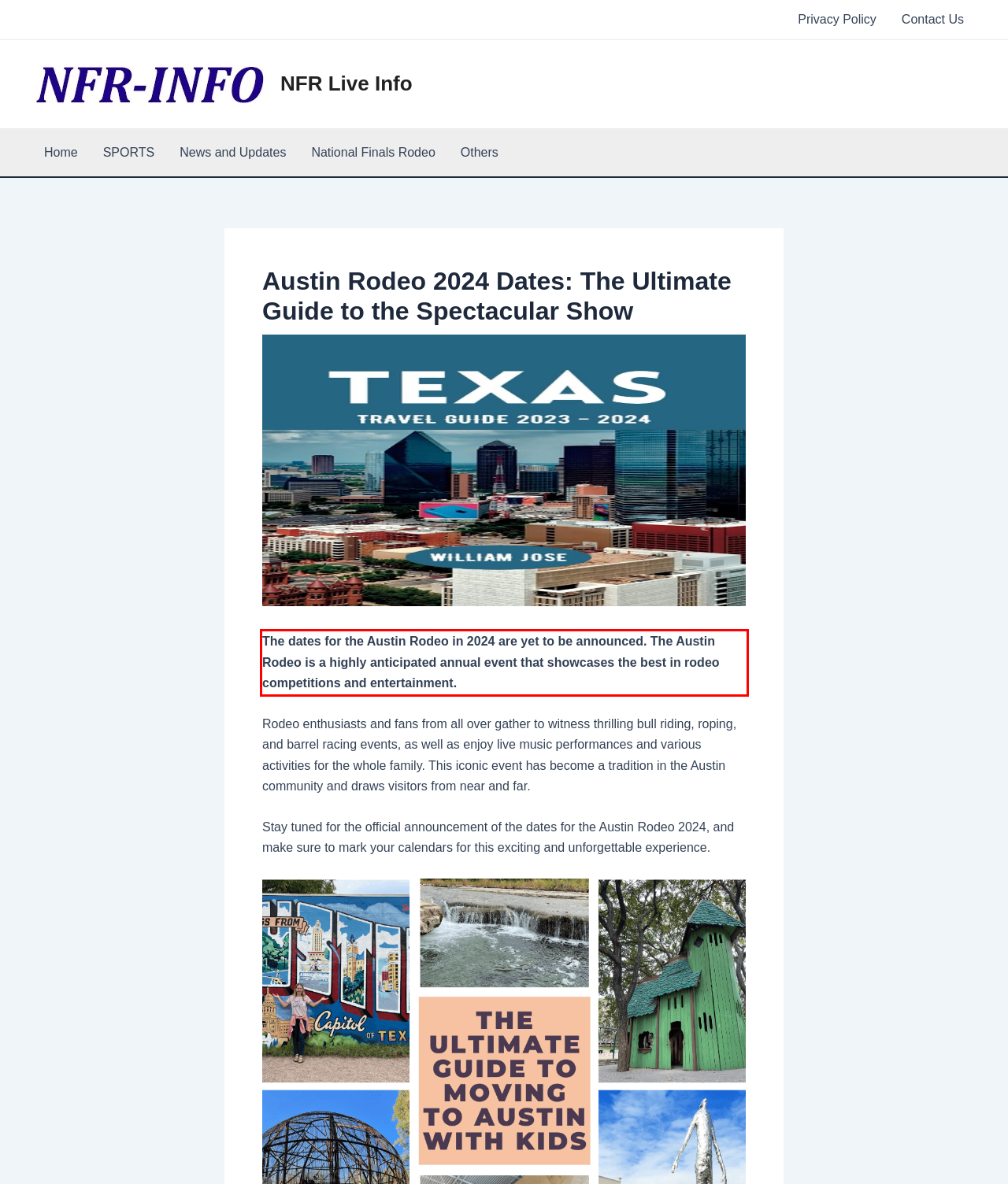Given a webpage screenshot, locate the red bounding box and extract the text content found inside it.

The dates for the Austin Rodeo in 2024 are yet to be announced. The Austin Rodeo is a highly anticipated annual event that showcases the best in rodeo competitions and entertainment.